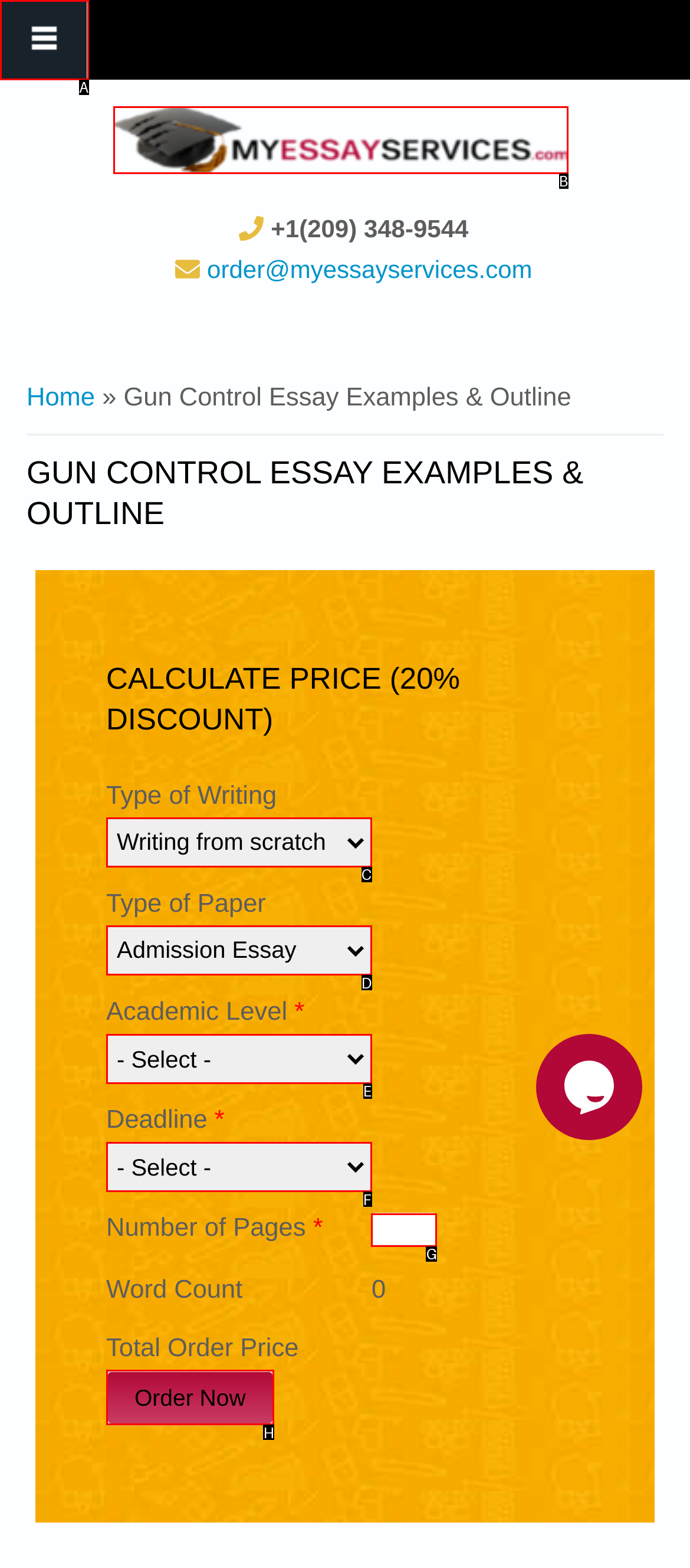What option should you select to complete this task: Check Cred Hunting 07/20 – Hampshire? Indicate your answer by providing the letter only.

None